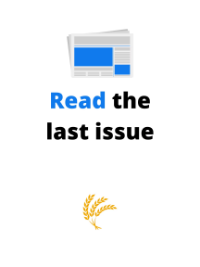What is the purpose of the stylized wheat graphic?
Look at the webpage screenshot and answer the question with a detailed explanation.

The stylized wheat graphic at the bottom of the image adds a touch of elegance to the design, possibly symbolizing abundance or a connection to the community served by the publication, and is likely intended to draw attention to the call-to-action.